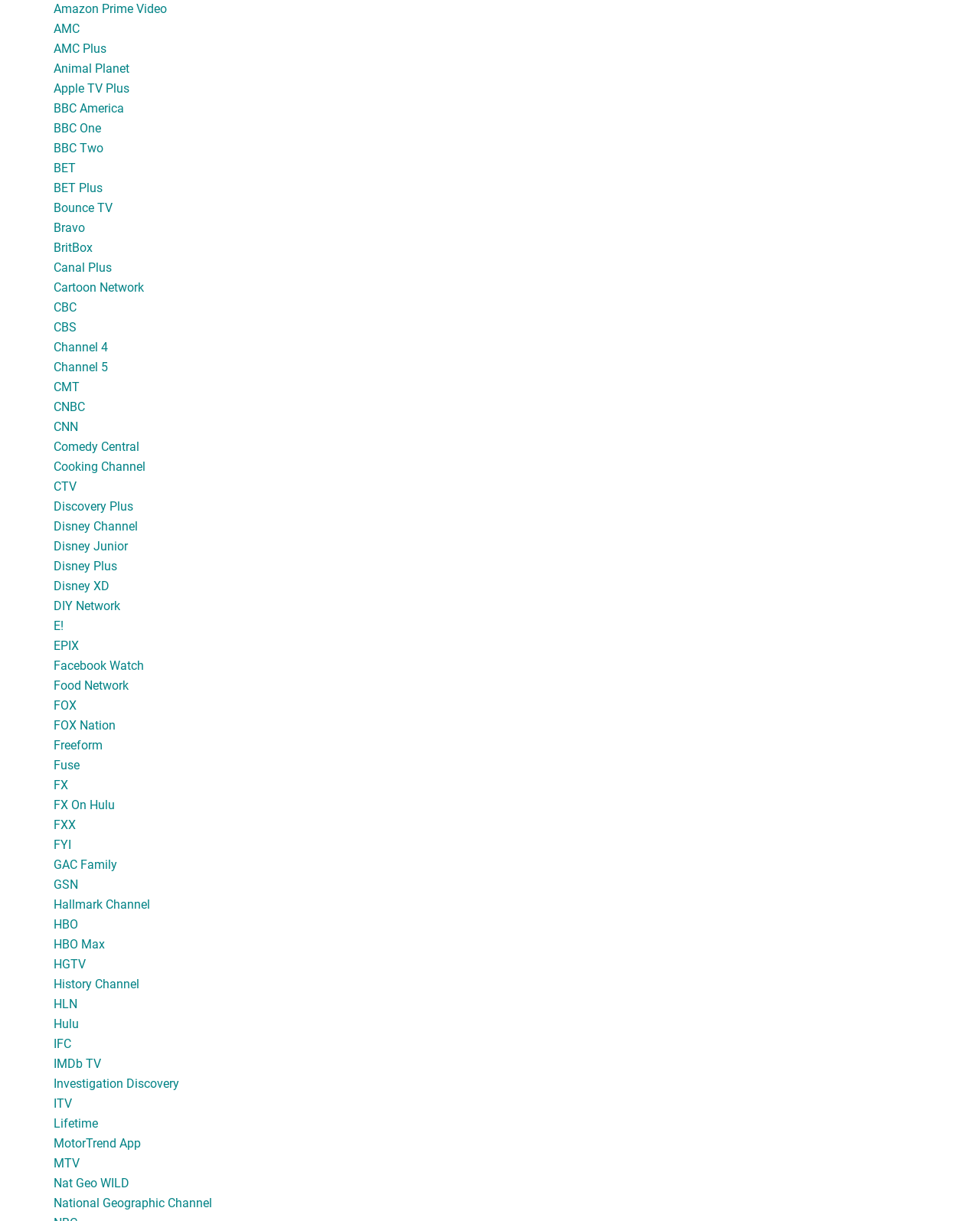Specify the bounding box coordinates of the element's region that should be clicked to achieve the following instruction: "go to Bob Parsons home page". The bounding box coordinates consist of four float numbers between 0 and 1, in the format [left, top, right, bottom].

None